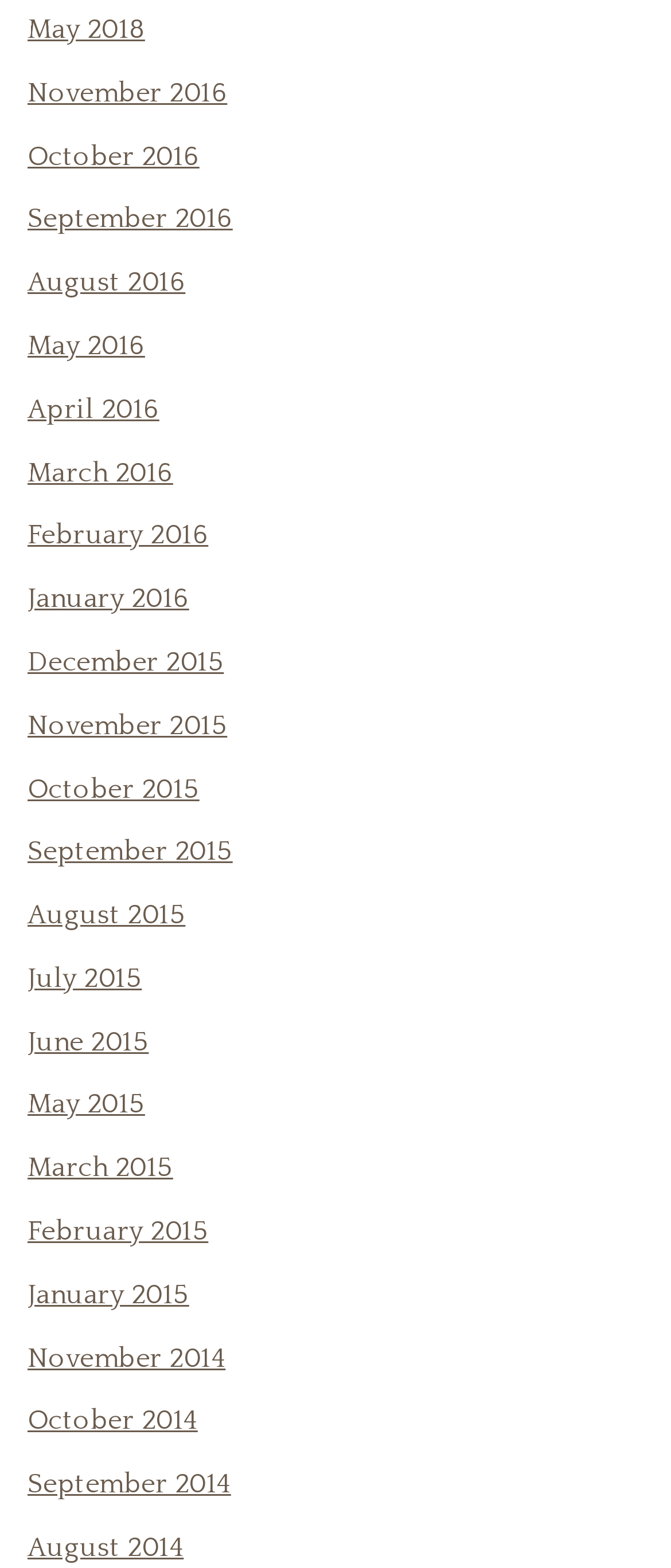Can you show the bounding box coordinates of the region to click on to complete the task described in the instruction: "go to the fifteenth link"?

None